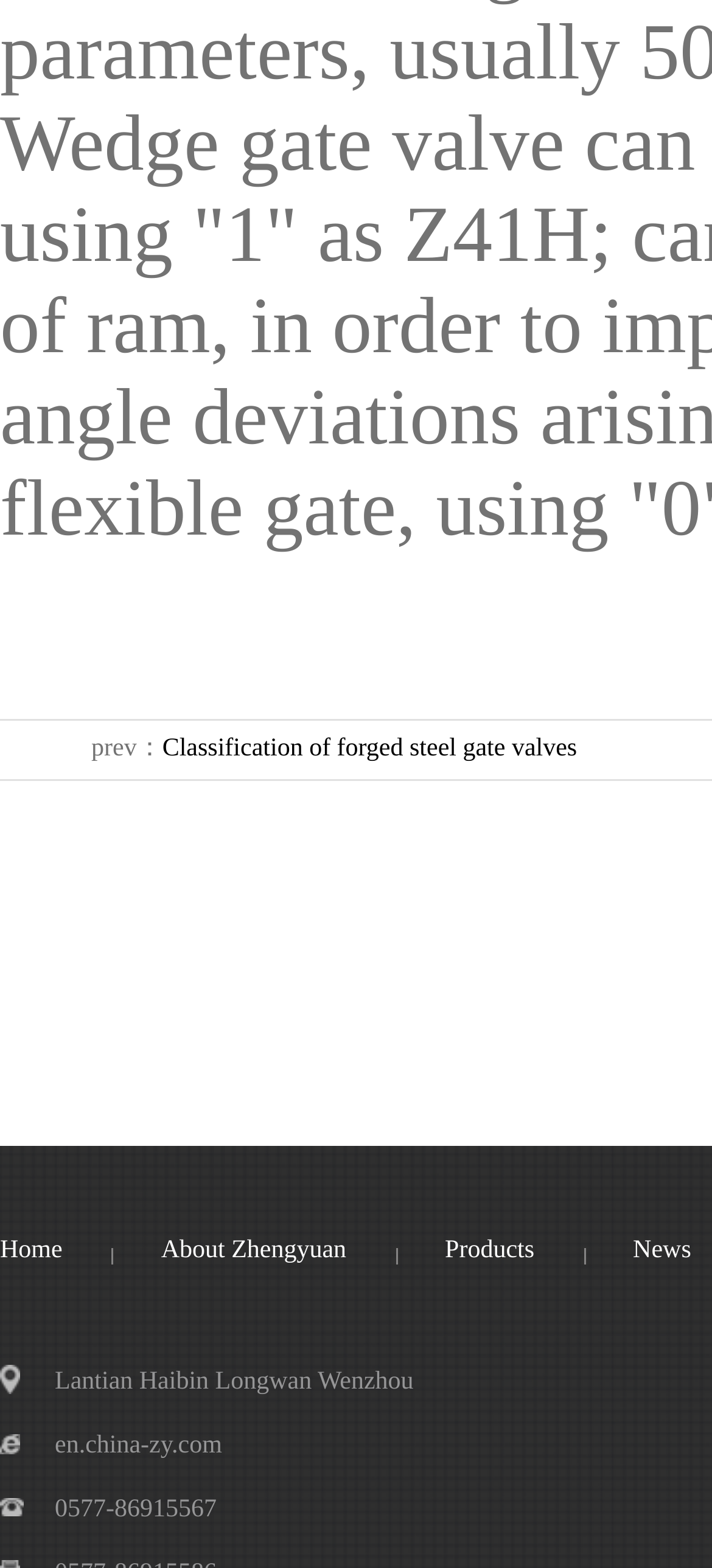What is the name of the company?
Please respond to the question with a detailed and thorough explanation.

The company name can be found in the link 'About Zhengyuan' which is located at the top of the webpage, indicating that Zhengyuan is the company behind this website.